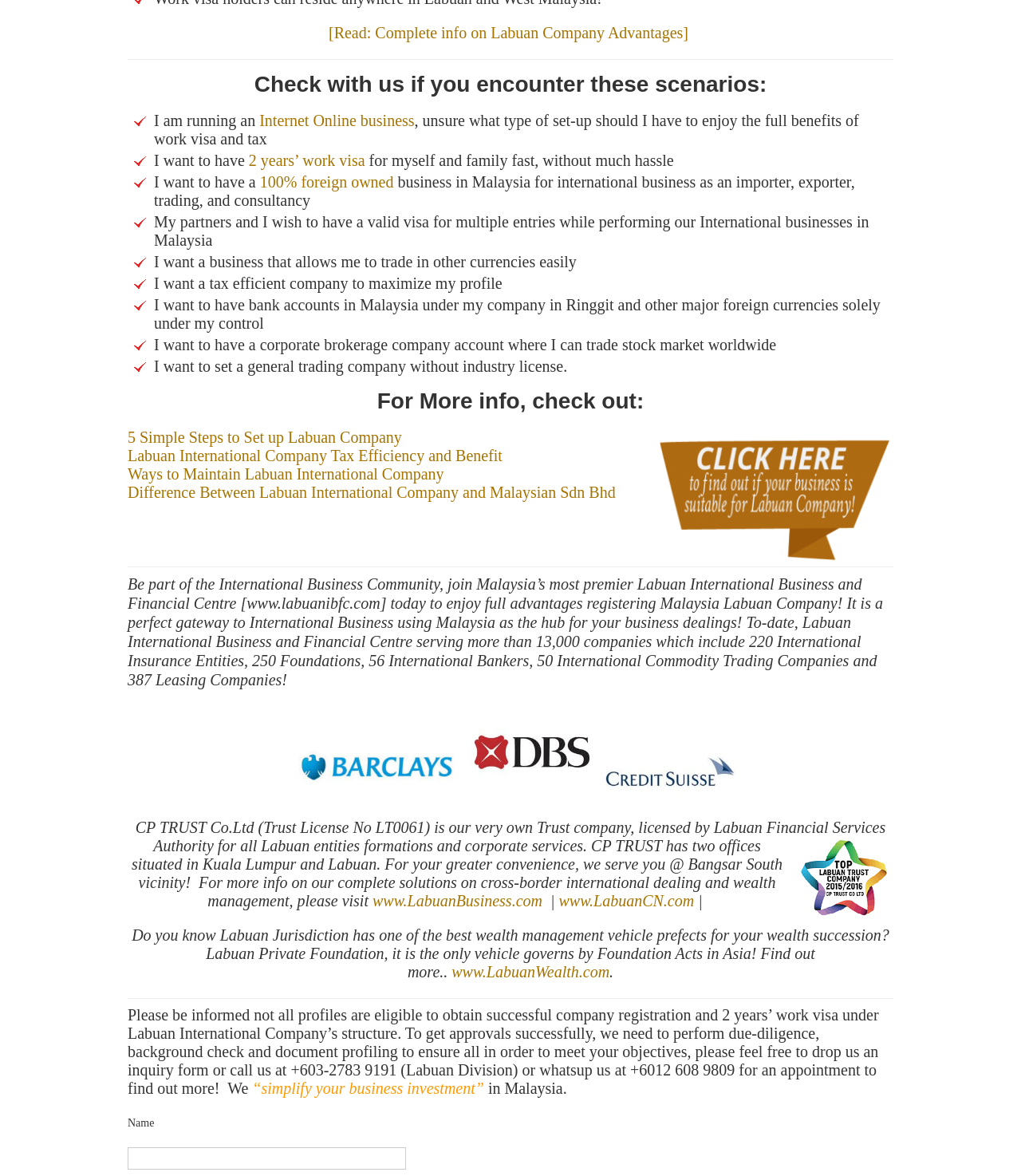Locate the coordinates of the bounding box for the clickable region that fulfills this instruction: "Click on Book a FREE discovery call".

None